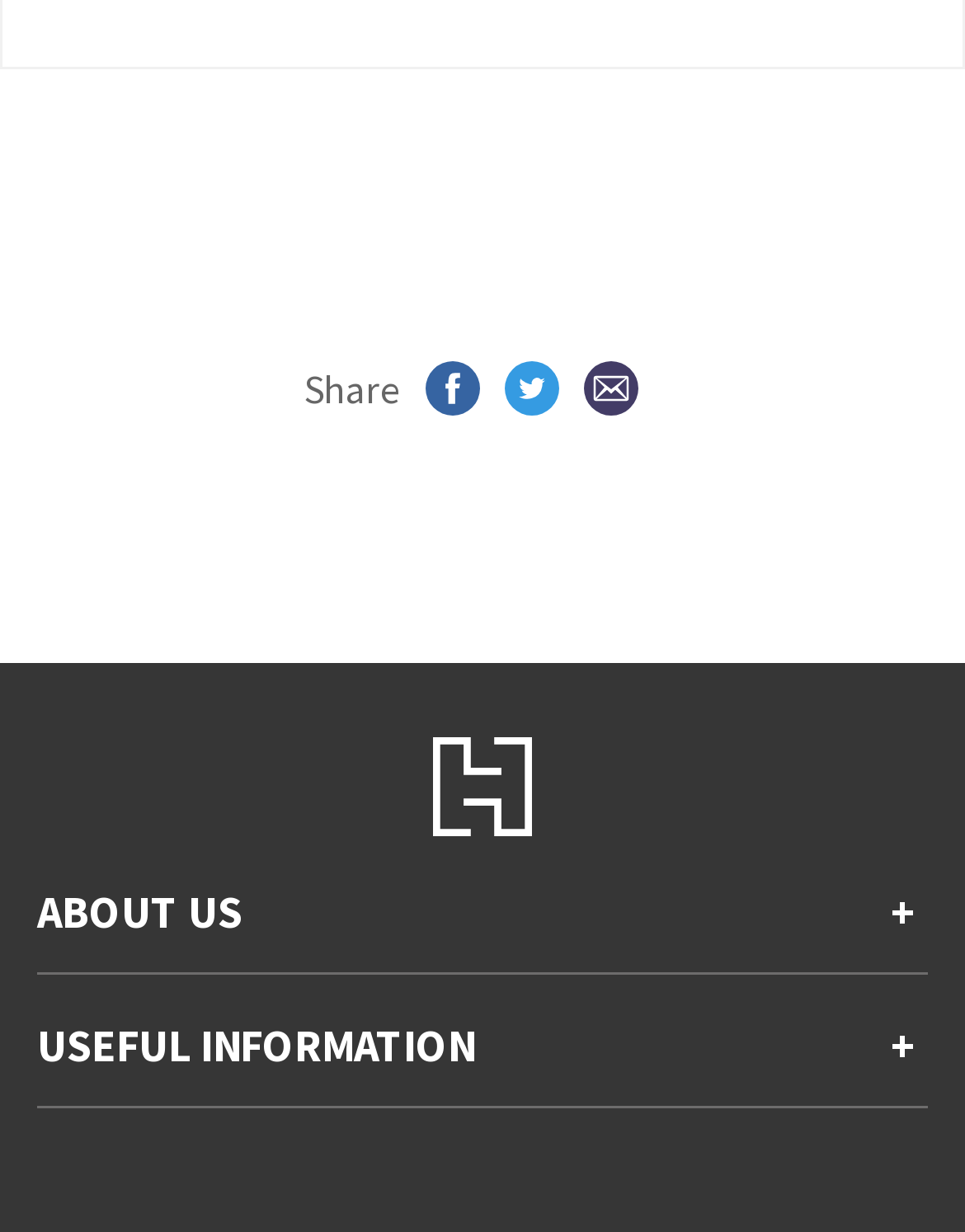Identify the bounding box coordinates of the clickable region necessary to fulfill the following instruction: "Contact us". The bounding box coordinates should be four float numbers between 0 and 1, i.e., [left, top, right, bottom].

[0.038, 0.807, 0.226, 0.844]